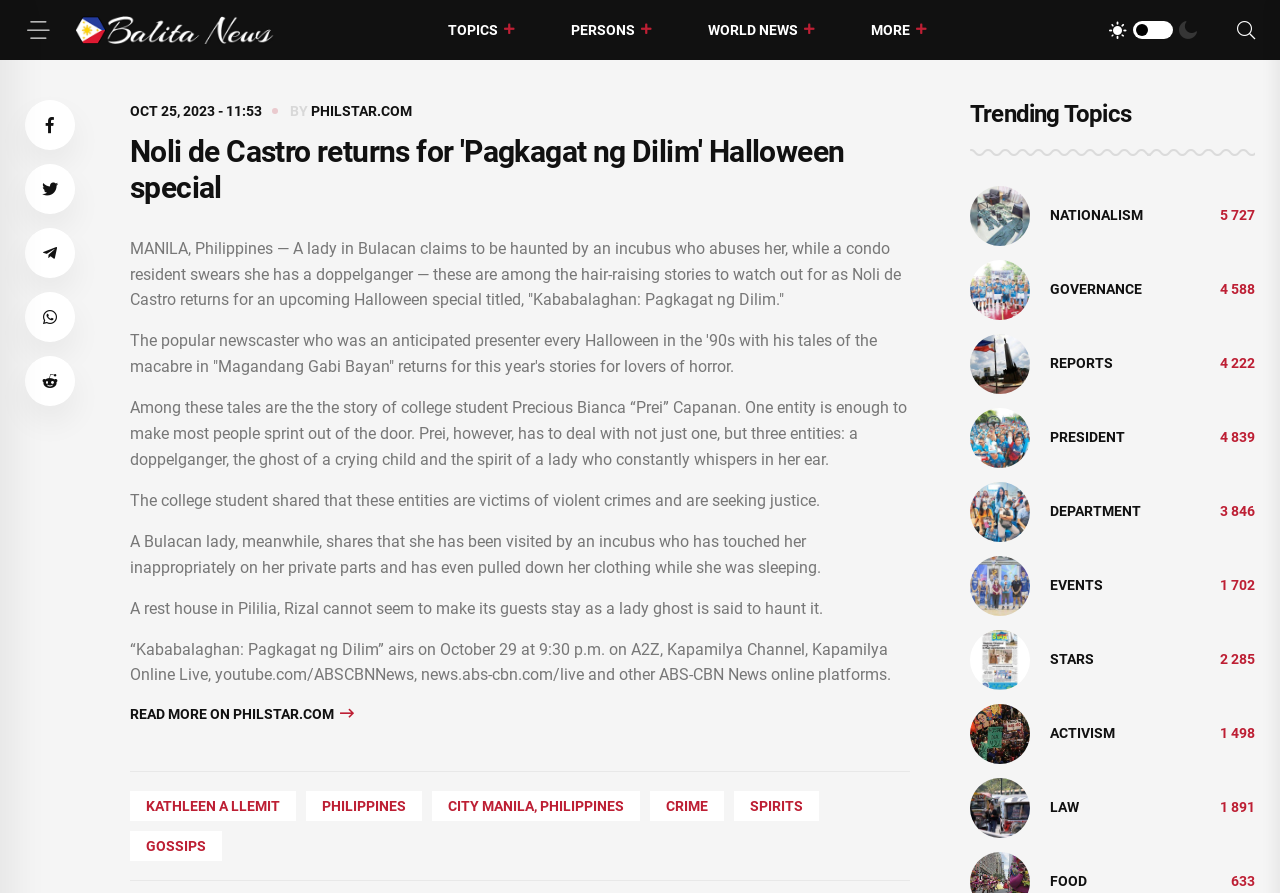Find the bounding box coordinates corresponding to the UI element with the description: "World News". The coordinates should be formatted as [left, top, right, bottom], with values as floats between 0 and 1.

[0.531, 0.0, 0.658, 0.067]